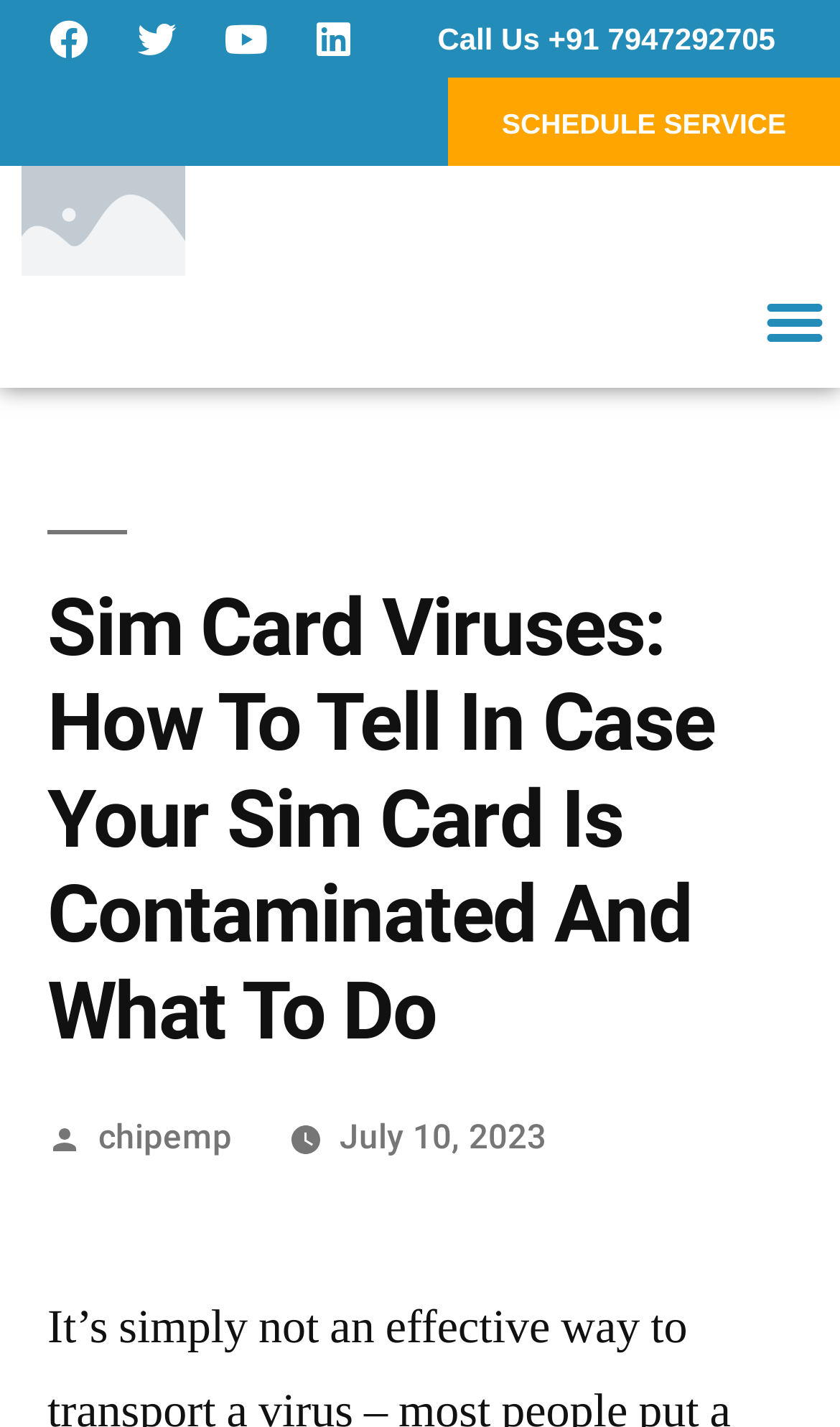Please identify the bounding box coordinates of the element on the webpage that should be clicked to follow this instruction: "Schedule a service". The bounding box coordinates should be given as four float numbers between 0 and 1, formatted as [left, top, right, bottom].

[0.533, 0.054, 1.0, 0.116]